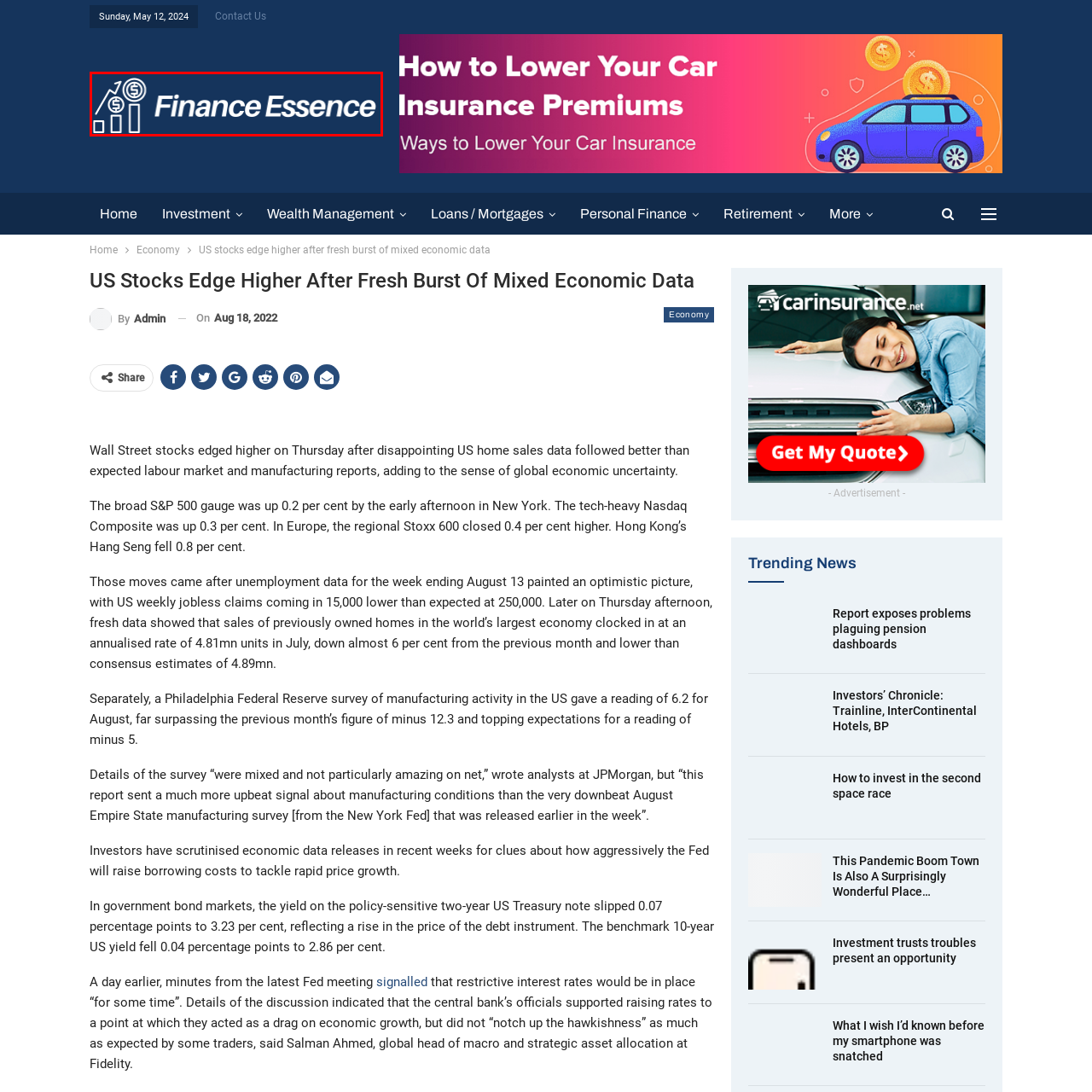What does the rising chart symbolize?
Review the image highlighted by the red bounding box and respond with a brief answer in one word or phrase.

Financial growth